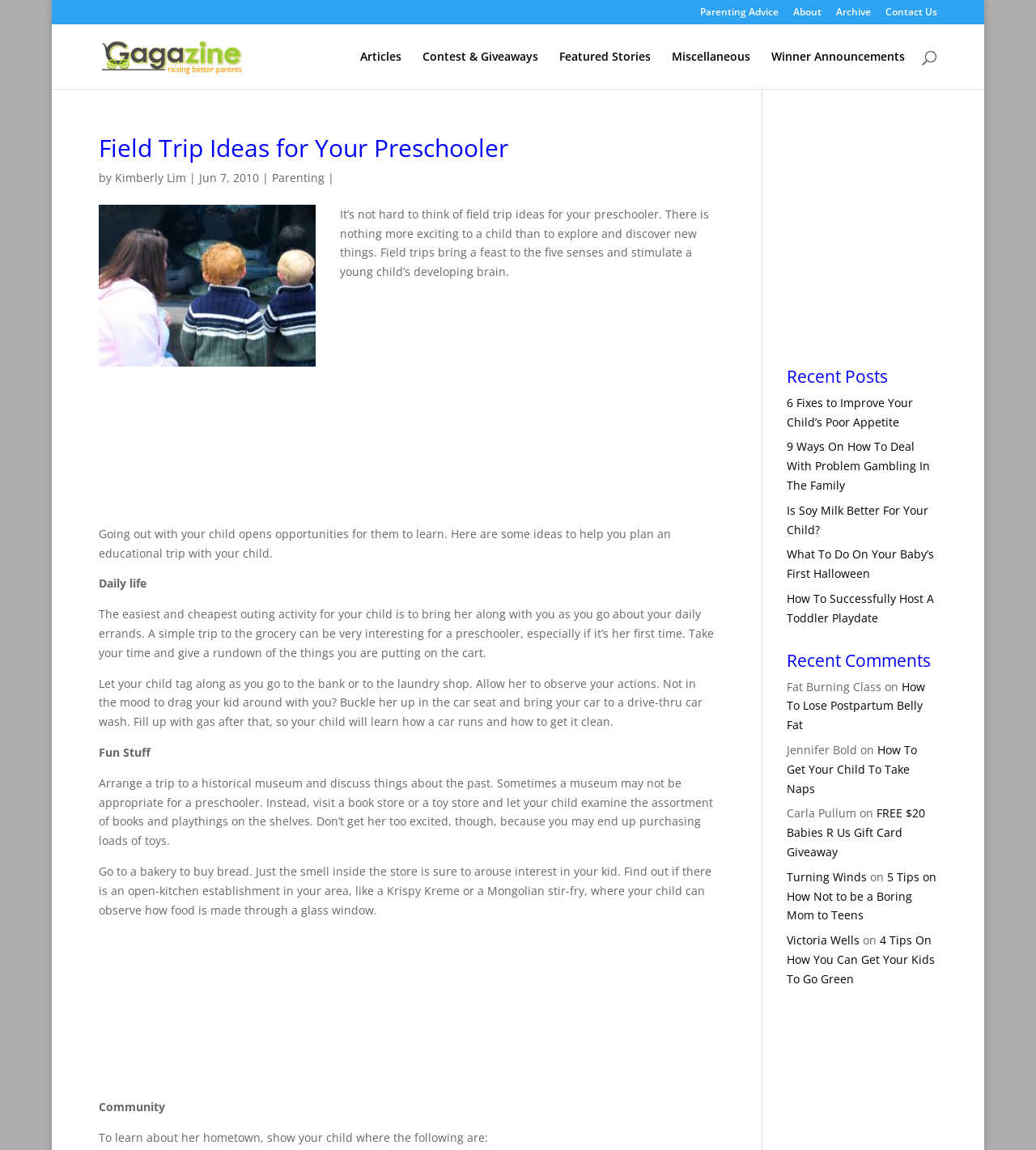Please provide the bounding box coordinates for the element that needs to be clicked to perform the instruction: "Explore the recent posts section". The coordinates must consist of four float numbers between 0 and 1, formatted as [left, top, right, bottom].

[0.759, 0.32, 0.905, 0.342]